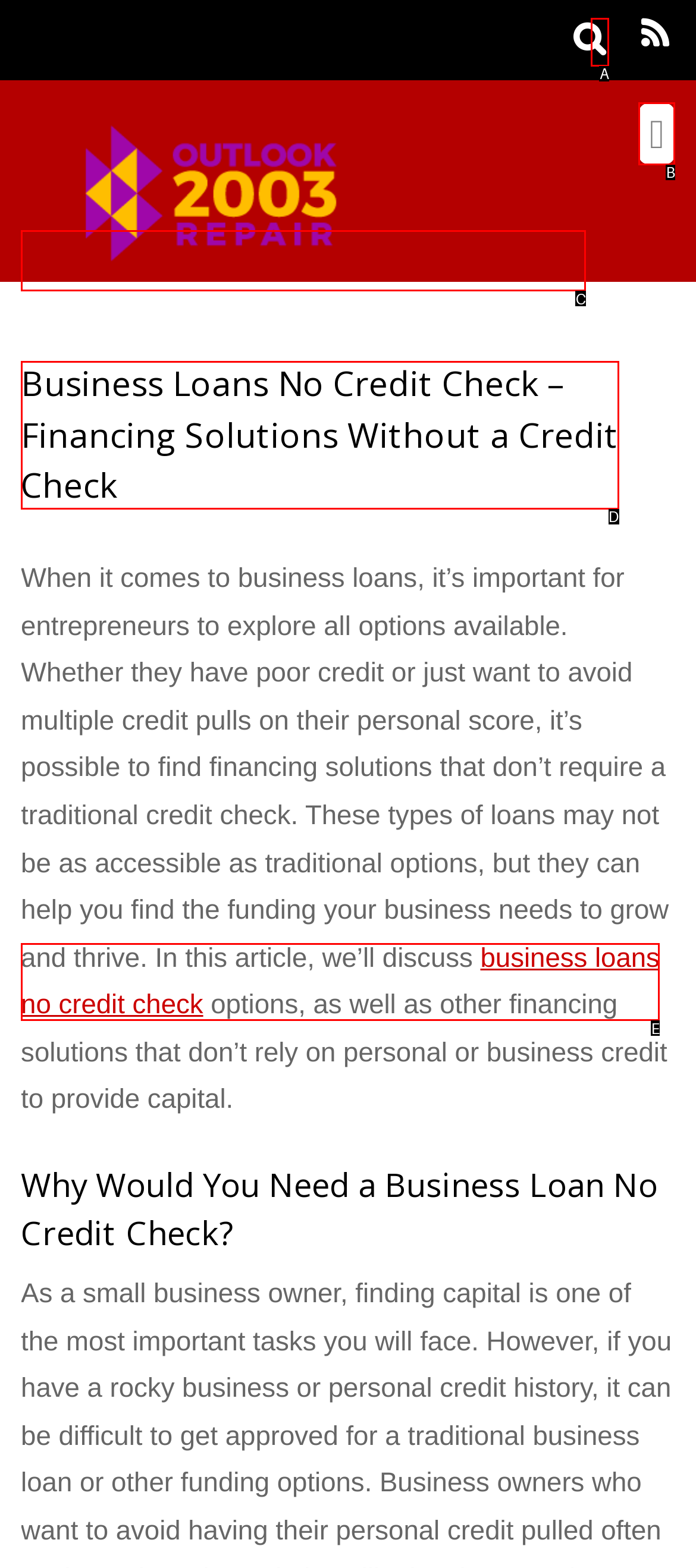Find the option that fits the given description: business loans no credit check
Answer with the letter representing the correct choice directly.

E